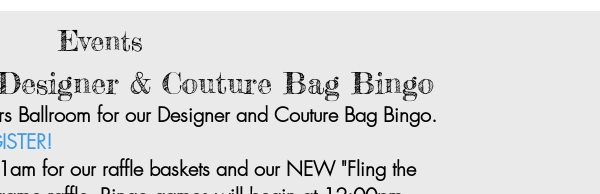Please provide a comprehensive answer to the question based on the screenshot: What time do the doors open for raffle baskets?

The answer can be found in the caption where it mentions the event schedule, specifically the time when the doors open for raffle baskets, which is 11 AM.